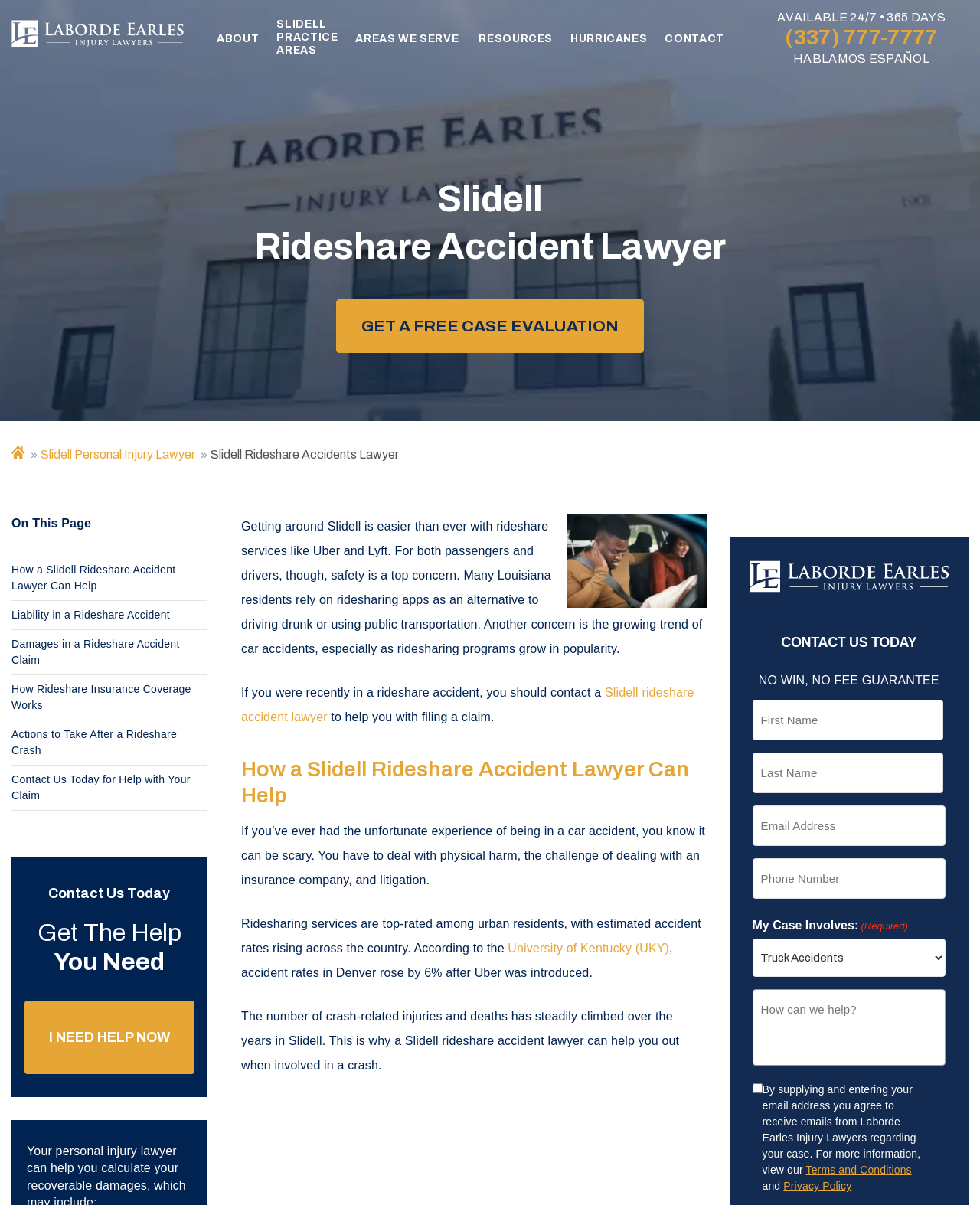Utilize the details in the image to give a detailed response to the question: What is the name of the law firm?

The name of the law firm can be found in the top-left corner of the webpage, where it says 'Laborde Earles Injury Lawyers'.